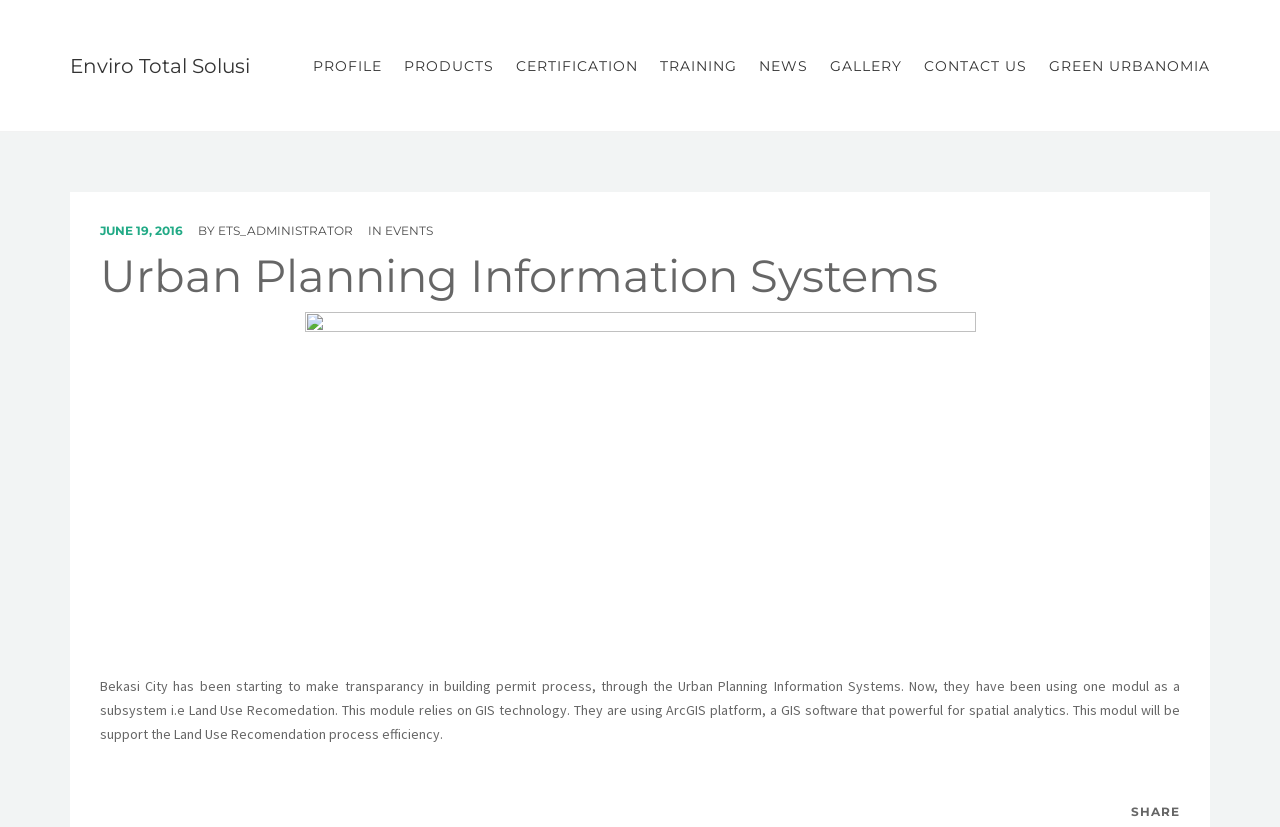Determine the bounding box coordinates of the section I need to click to execute the following instruction: "visit EVENTS". Provide the coordinates as four float numbers between 0 and 1, i.e., [left, top, right, bottom].

[0.301, 0.27, 0.338, 0.288]